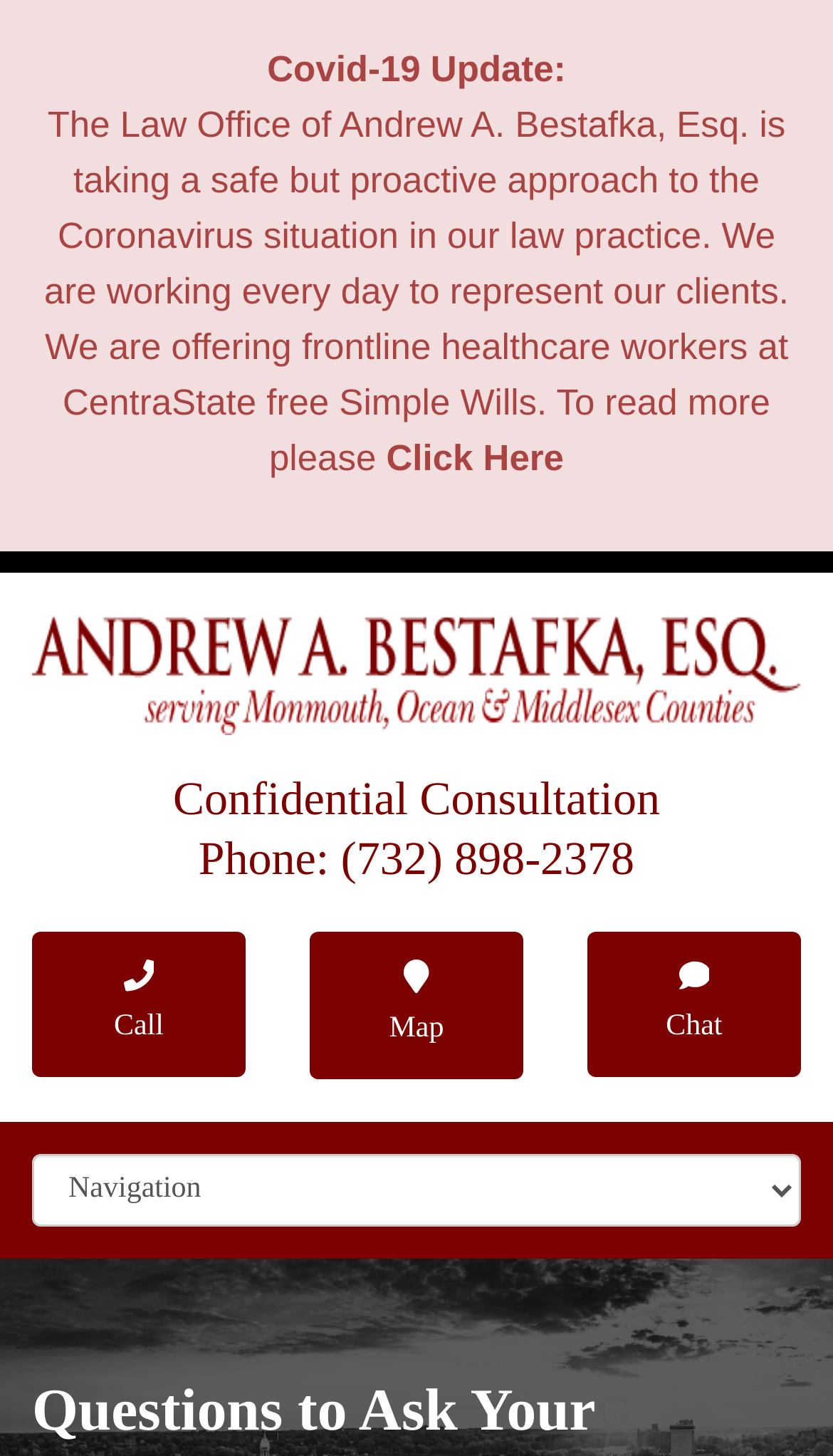What is the offer for frontline healthcare workers?
Please use the image to provide a one-word or short phrase answer.

free Simple Wills